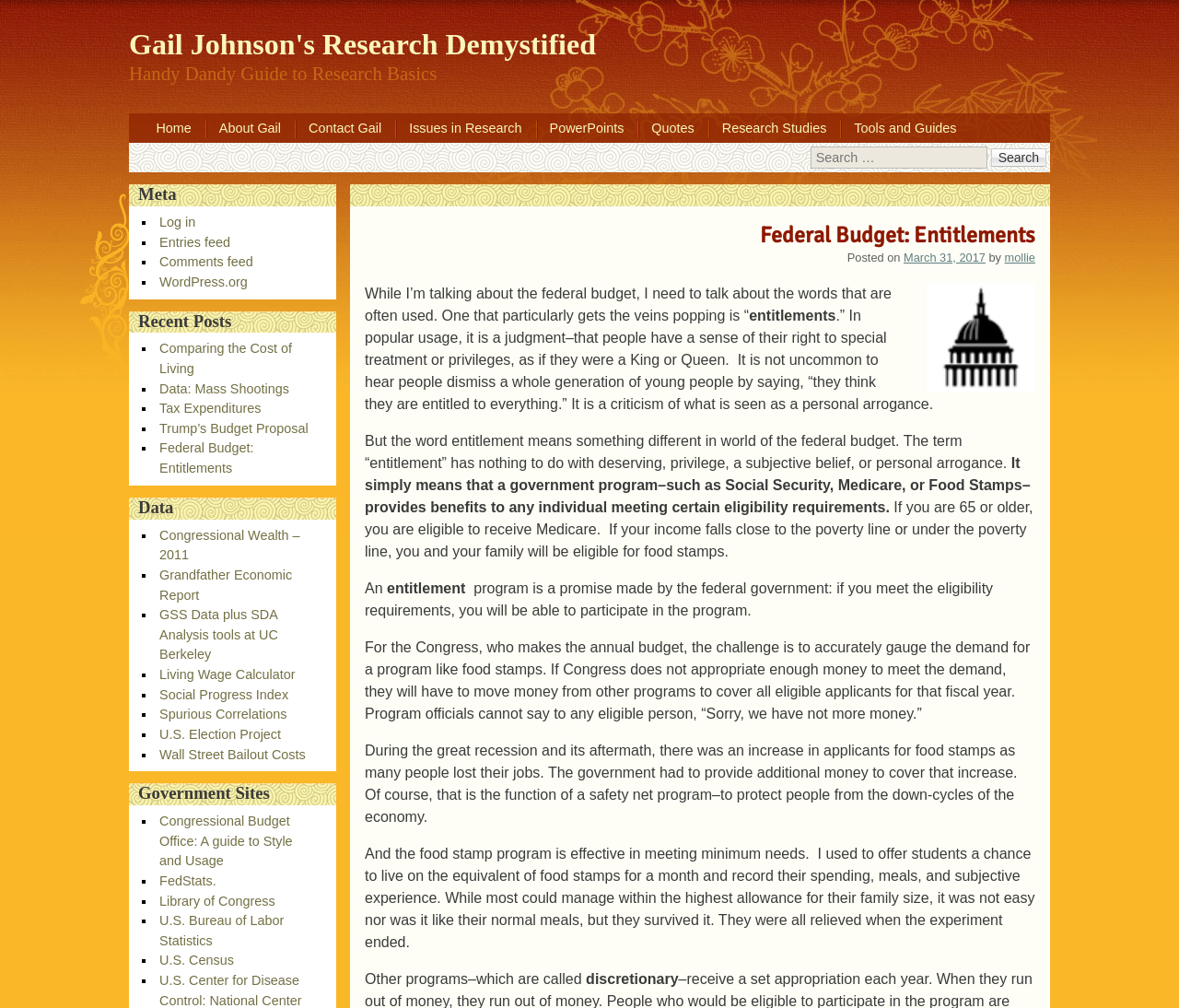Find the bounding box coordinates of the clickable region needed to perform the following instruction: "Search for a keyword". The coordinates should be provided as four float numbers between 0 and 1, i.e., [left, top, right, bottom].

[0.687, 0.145, 0.837, 0.167]